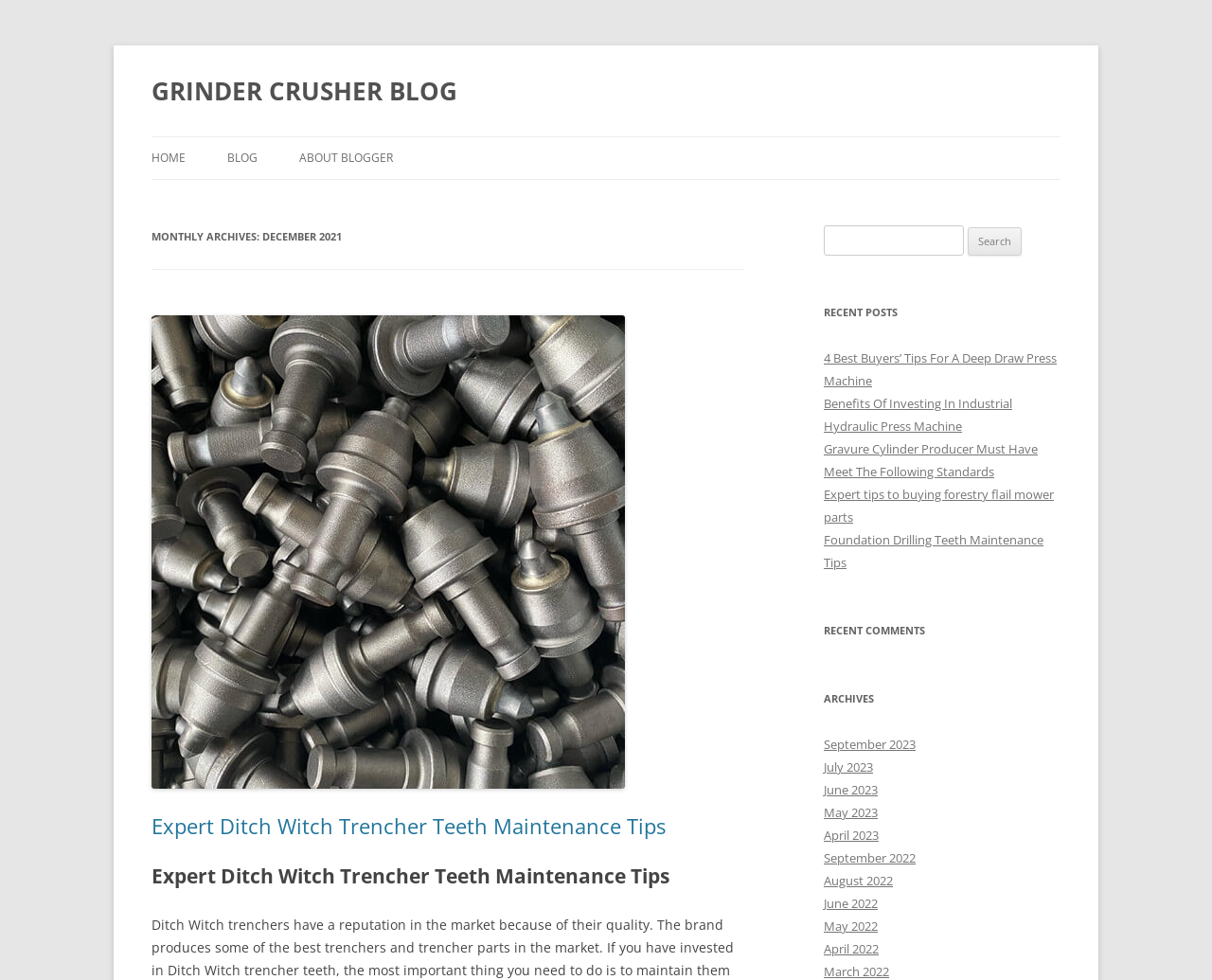Please identify the bounding box coordinates of the element's region that needs to be clicked to fulfill the following instruction: "View the 'RECENT POSTS'". The bounding box coordinates should consist of four float numbers between 0 and 1, i.e., [left, top, right, bottom].

[0.68, 0.308, 0.875, 0.331]